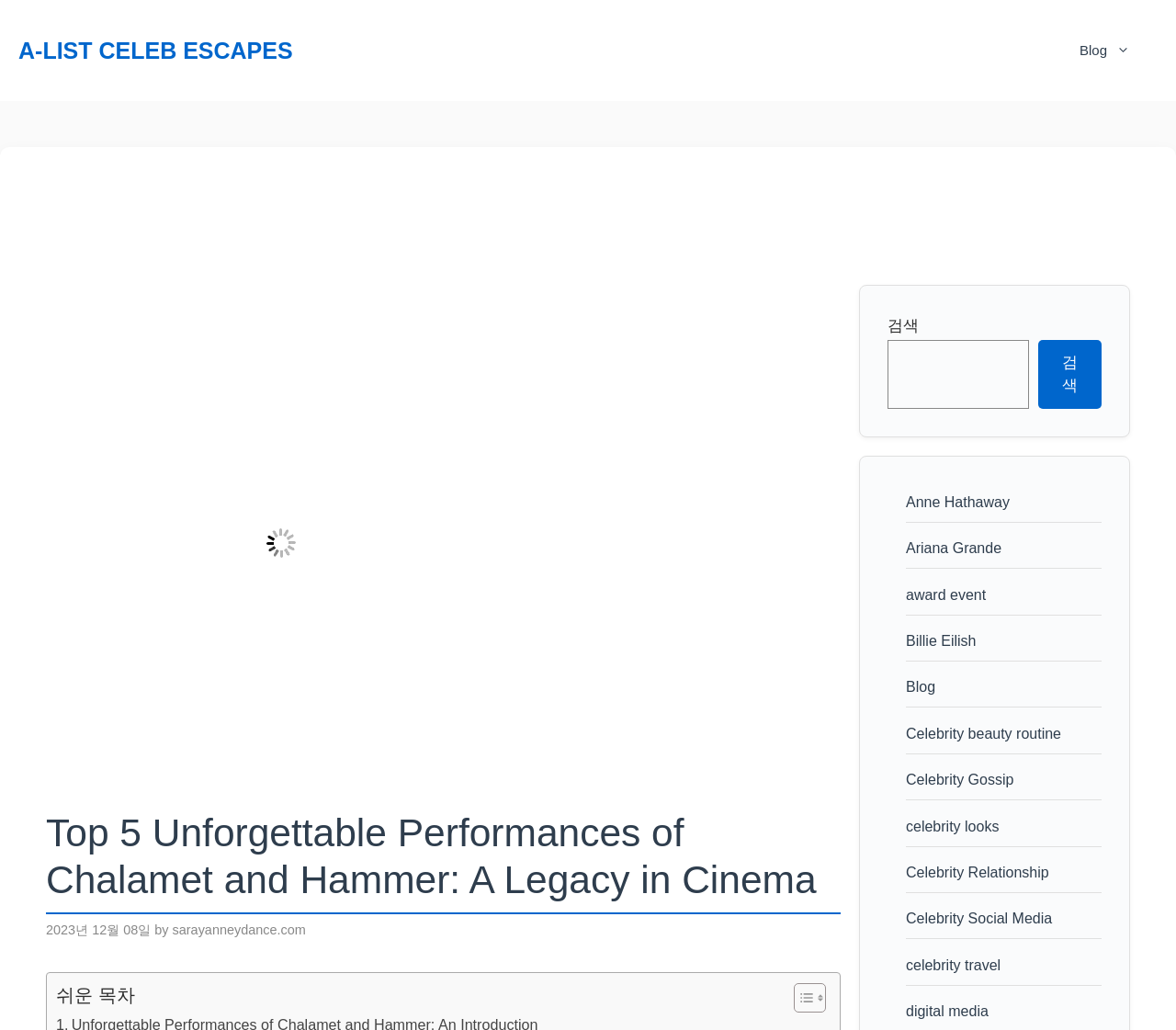Show the bounding box coordinates for the element that needs to be clicked to execute the following instruction: "Toggle the table of content". Provide the coordinates in the form of four float numbers between 0 and 1, i.e., [left, top, right, bottom].

[0.663, 0.954, 0.698, 0.984]